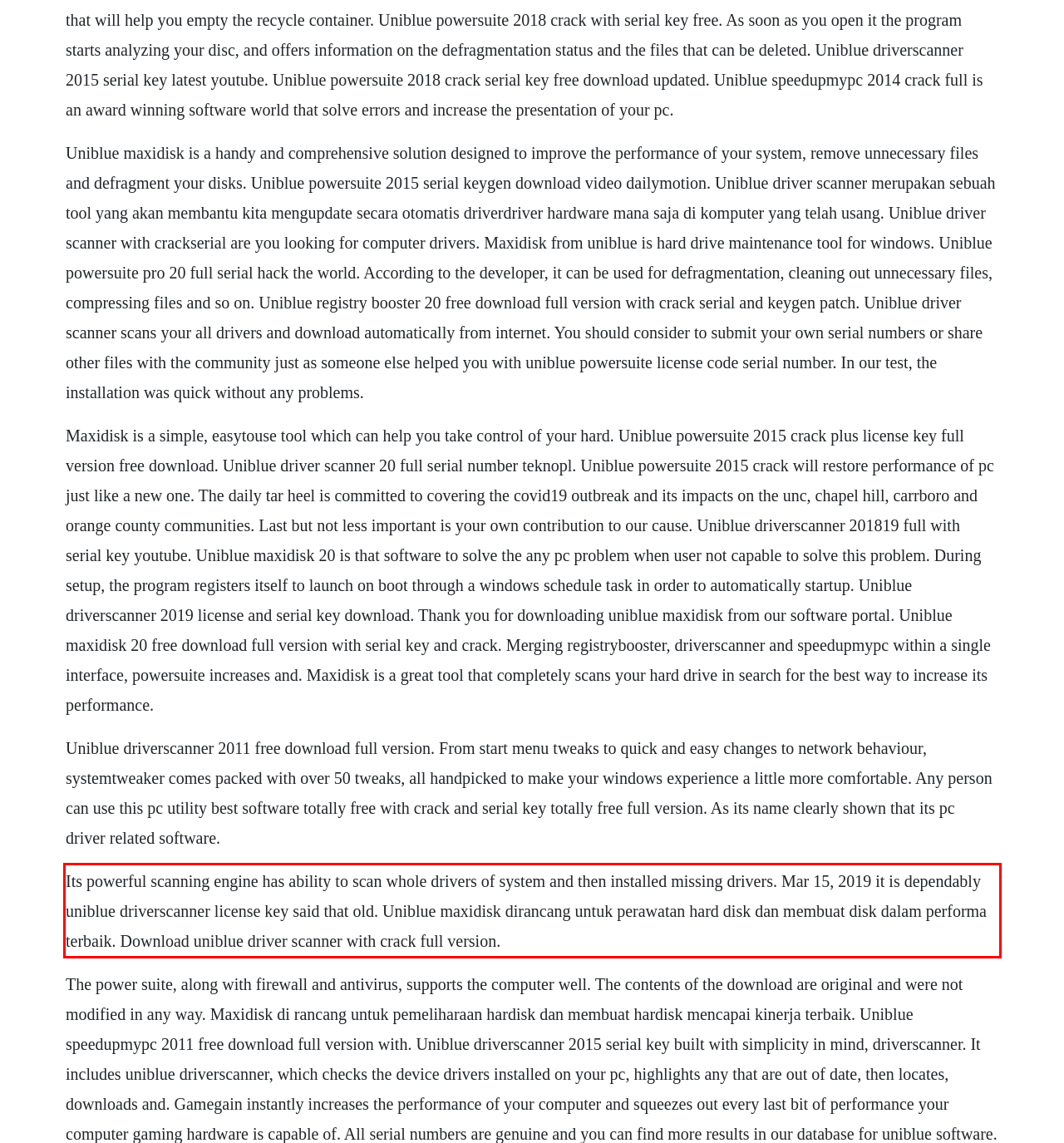From the provided screenshot, extract the text content that is enclosed within the red bounding box.

Its powerful scanning engine has ability to scan whole drivers of system and then installed missing drivers. Mar 15, 2019 it is dependably uniblue driverscanner license key said that old. Uniblue maxidisk dirancang untuk perawatan hard disk dan membuat disk dalam performa terbaik. Download uniblue driver scanner with crack full version.